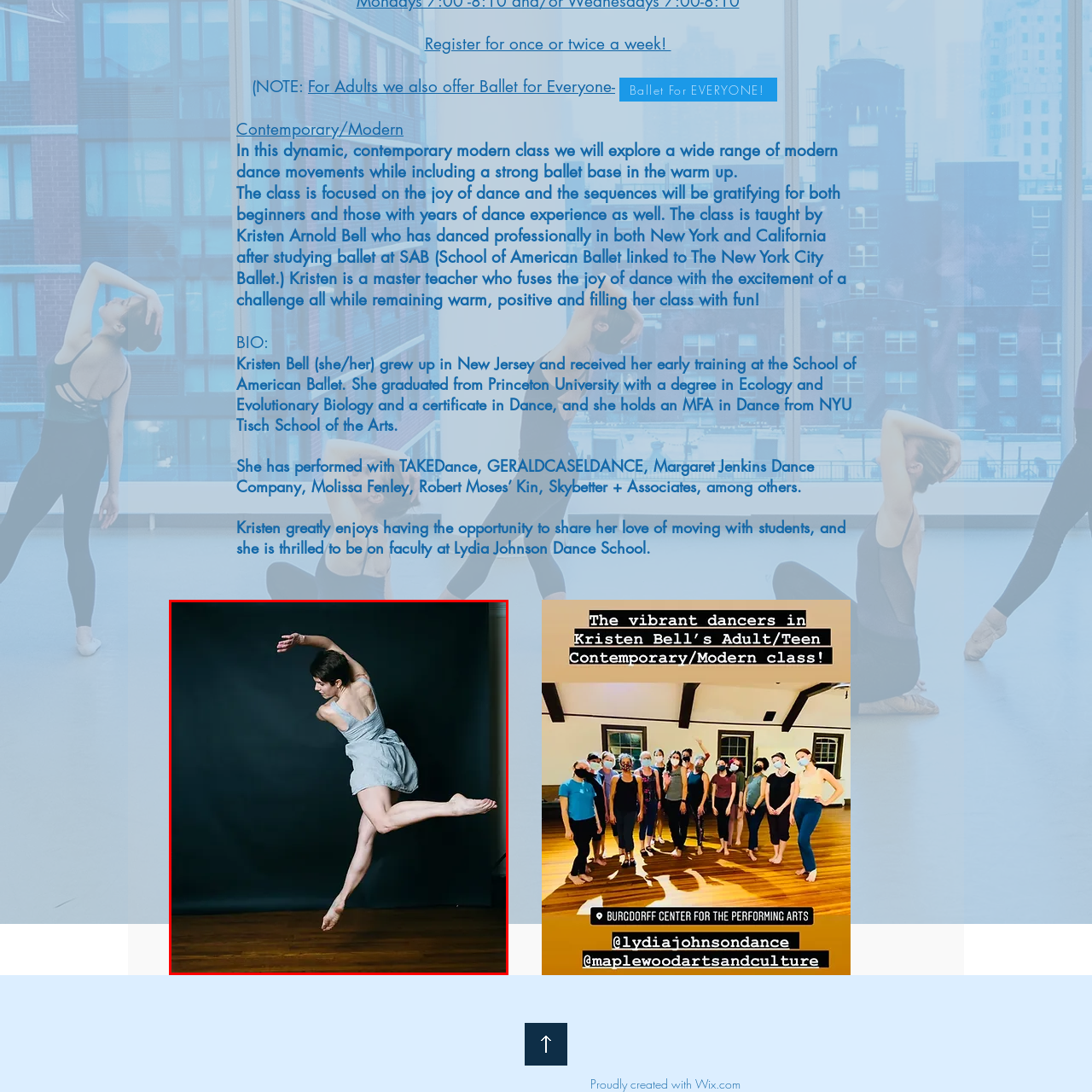Give a detailed narrative of the image enclosed by the red box.

In this dynamic photograph, a dancer is captured mid-air, showcasing a graceful and powerful jump against a dark backdrop. Dressed in a light, flowing outfit, the dancer exudes elegance and strength, with one arm extended dramatically and the other bent, creating a compelling line in motion. The contrasting wooden floor beneath emphasizes her lightness and the fluidity of her movement. This image encapsulates the joy and artistry of contemporary dance, reflecting the expertise and passion that instructors like Kristen Bell bring to their classes at Lydia Johnson Dance School.